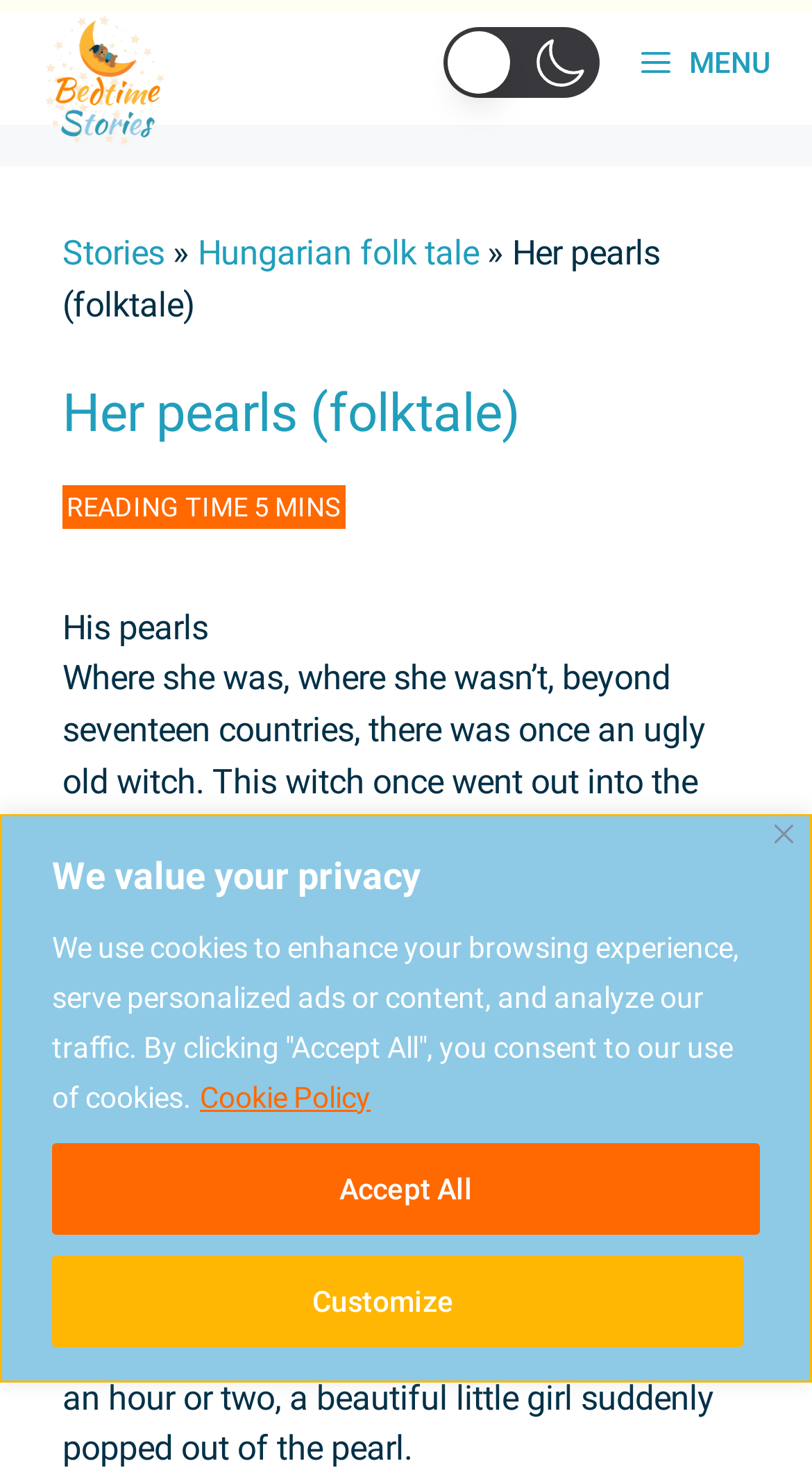What happened to the pearl after the witch took it home?
Please give a detailed answer to the question using the information shown in the image.

According to the story text, the pearl grew to the size of an egg by the time the witch got home.